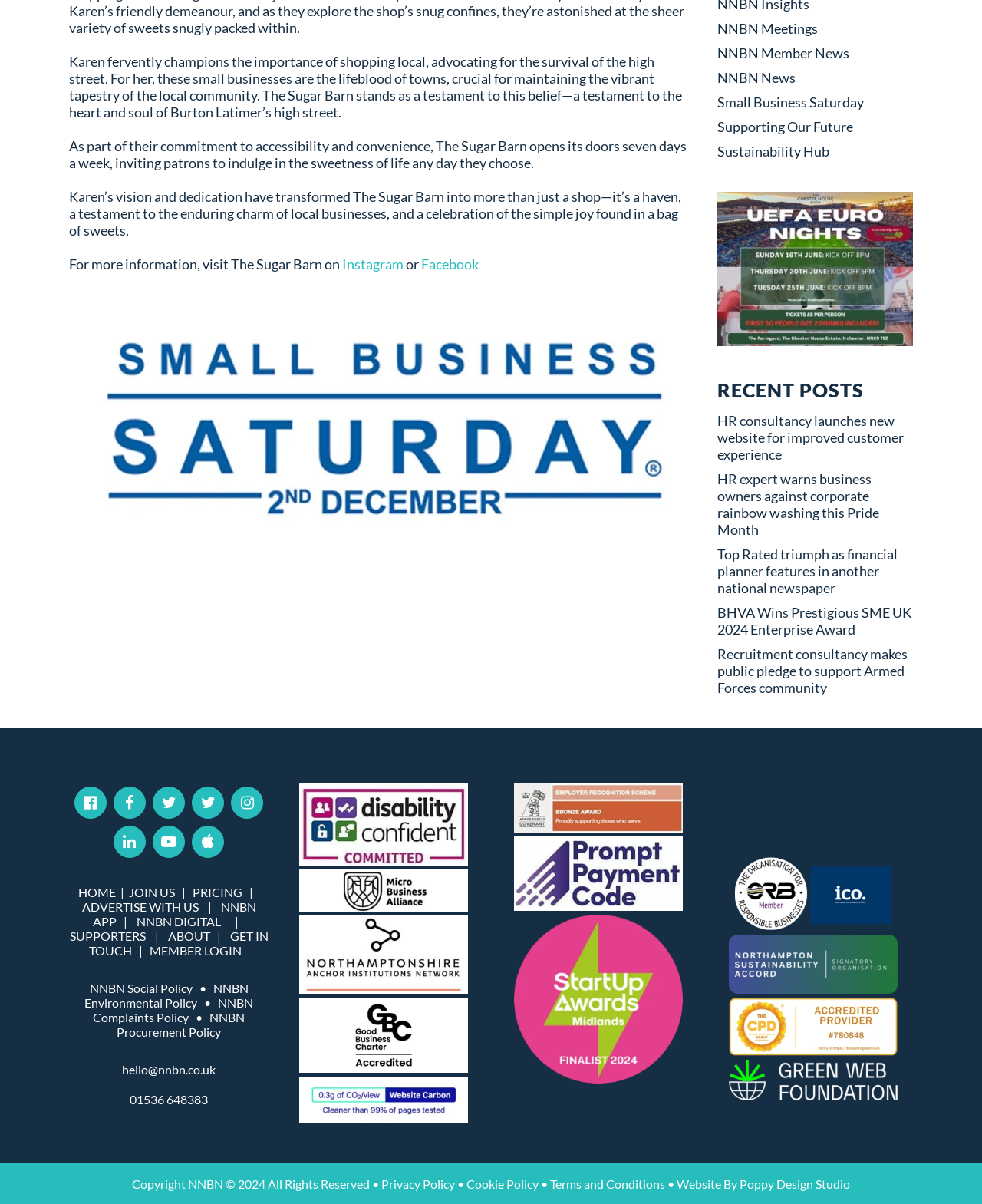Give a one-word or one-phrase response to the question:
How many days a week is The Sugar Barn open?

Seven